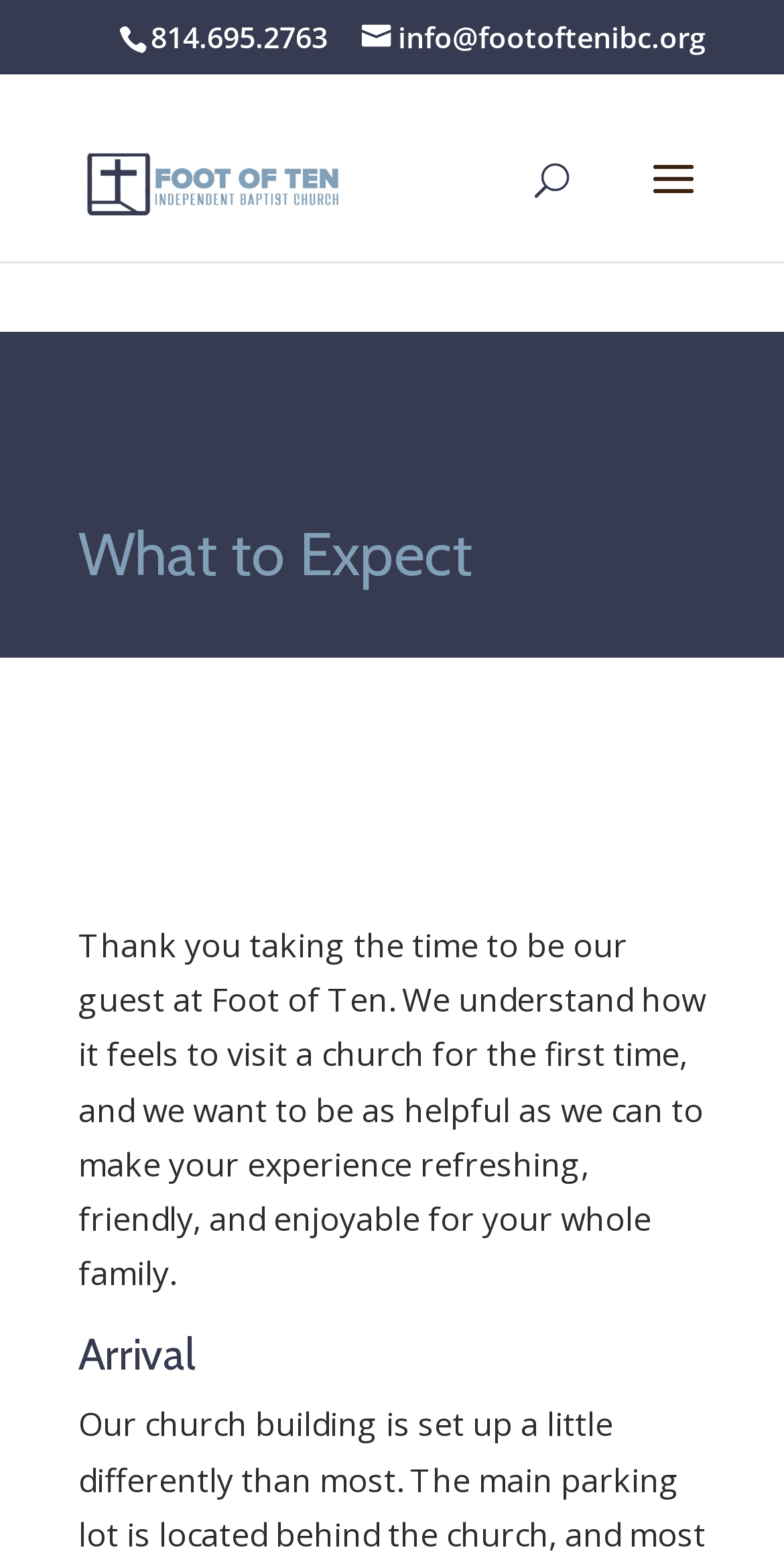Return the bounding box coordinates of the UI element that corresponds to this description: "info@footoftenibc.org". The coordinates must be given as four float numbers in the range of 0 and 1, [left, top, right, bottom].

[0.462, 0.011, 0.9, 0.036]